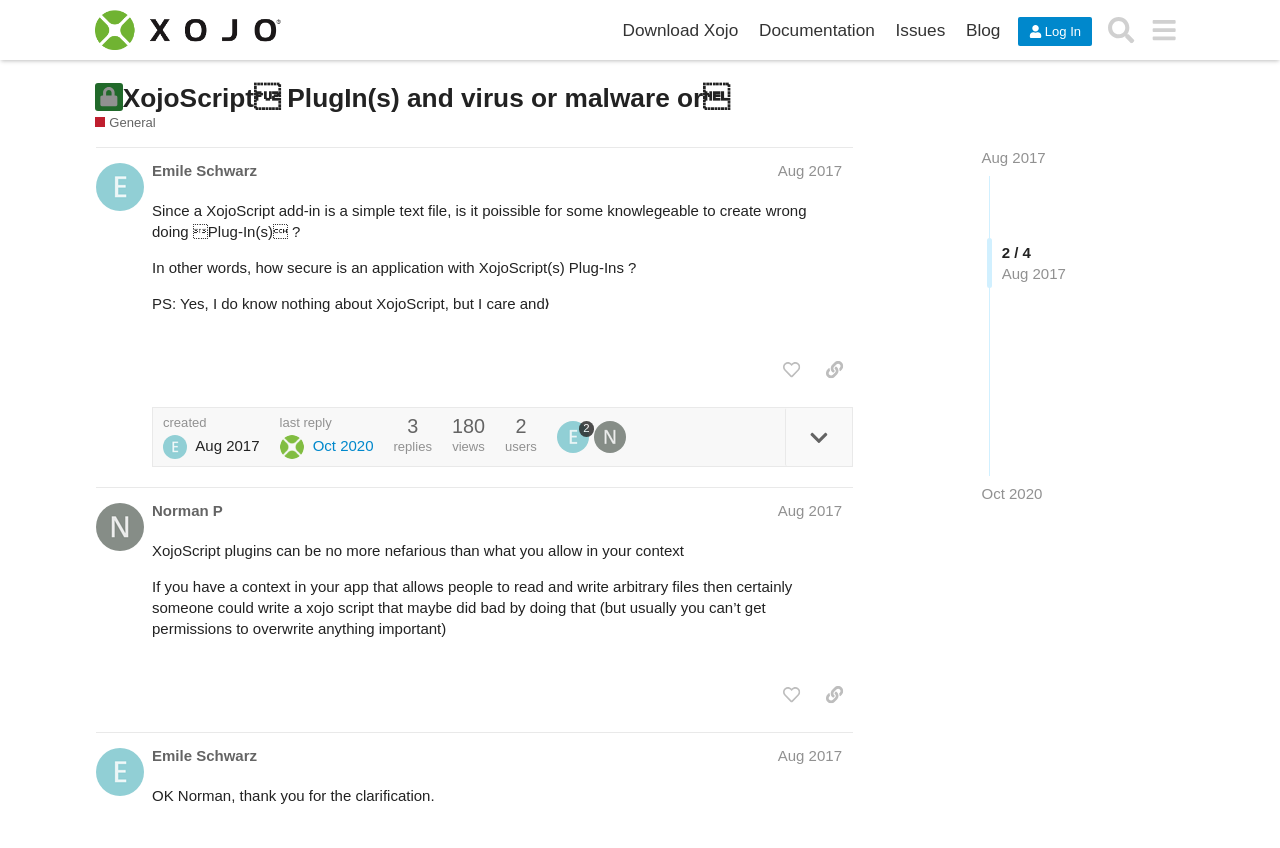Find the bounding box coordinates of the clickable area required to complete the following action: "View the documentation".

[0.585, 0.016, 0.692, 0.054]